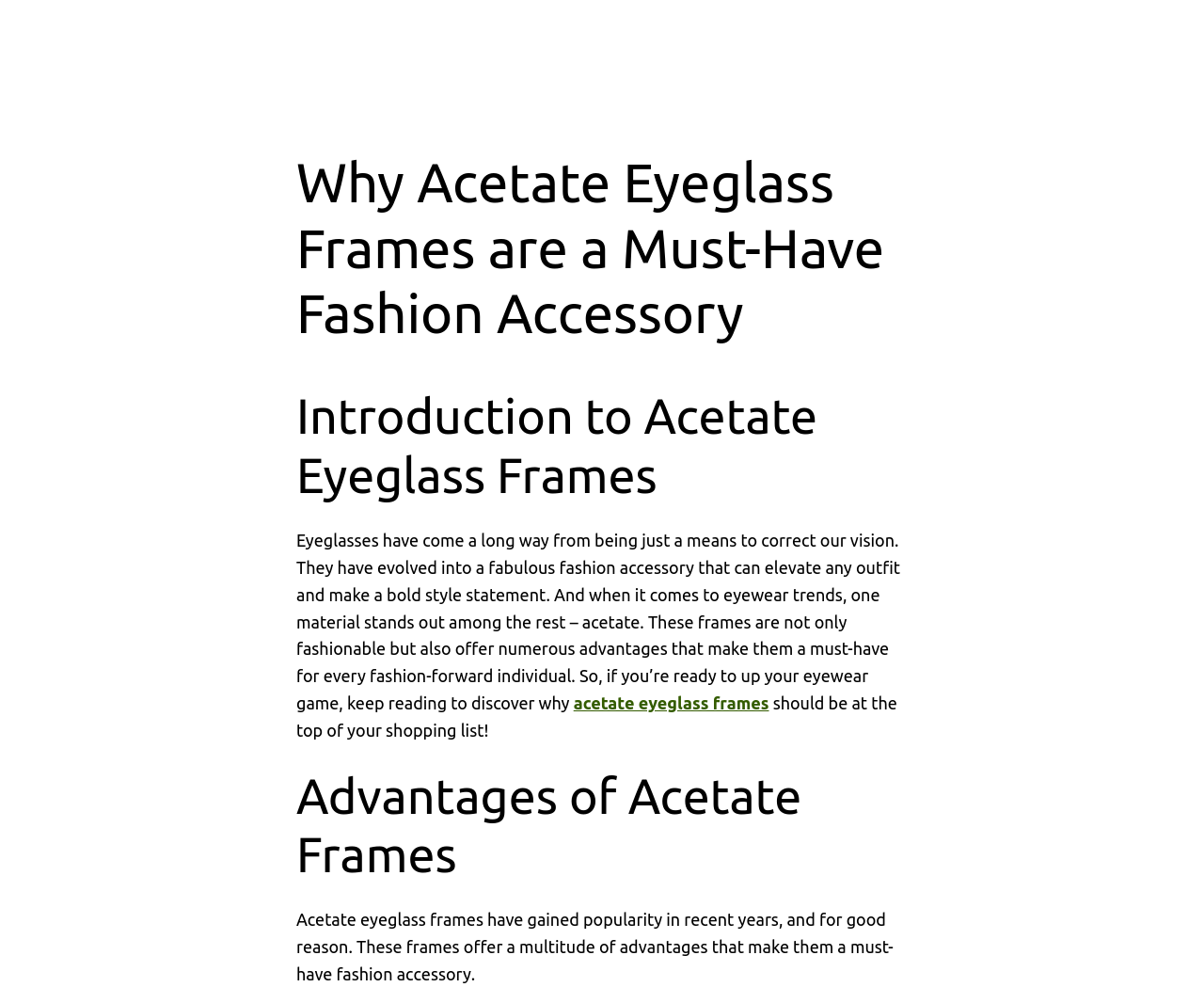Determine the bounding box coordinates for the HTML element described here: "acetate eyeglass frames".

[0.476, 0.691, 0.639, 0.71]